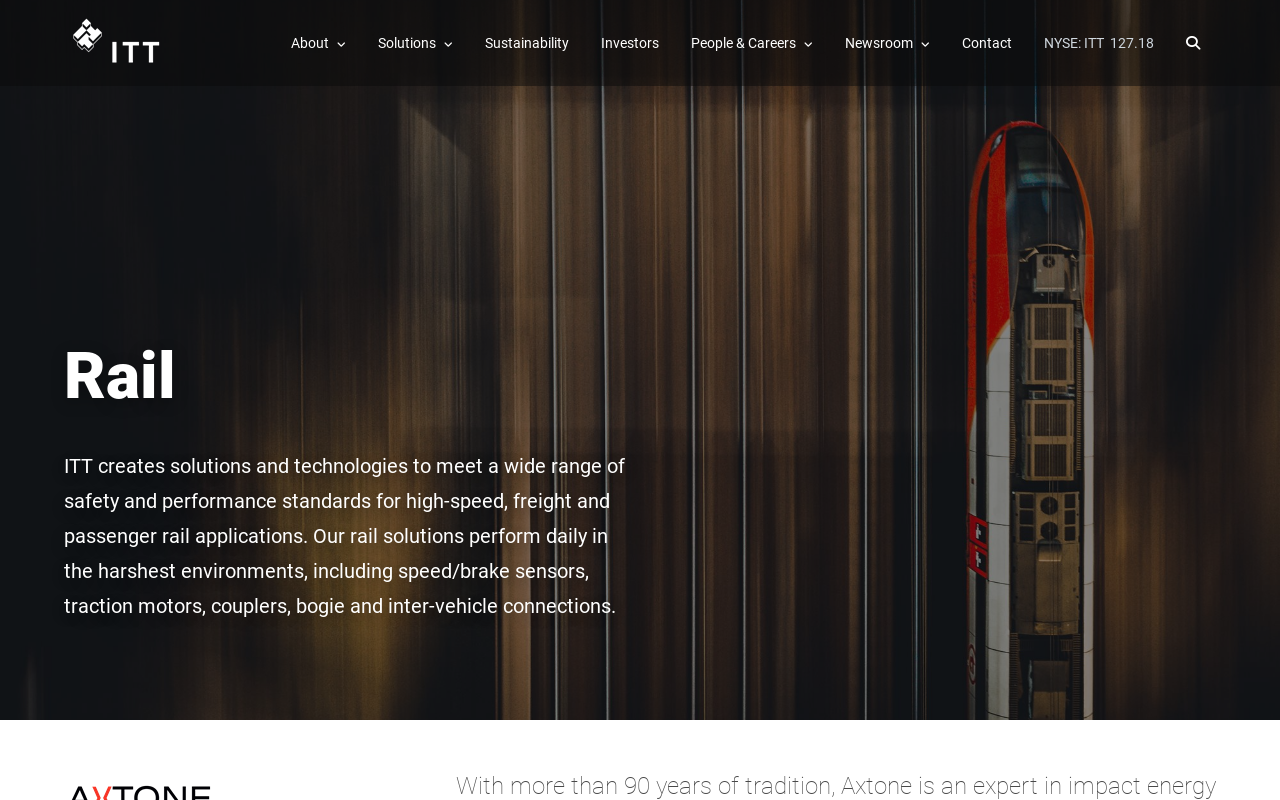What is the company's stock symbol?
Answer the question with as much detail as possible.

I found the answer by looking at the top navigation bar, where I saw the text 'NYSE: ITT' next to the stock price '127.18'. This suggests that the company's stock symbol is NYSE: ITT.